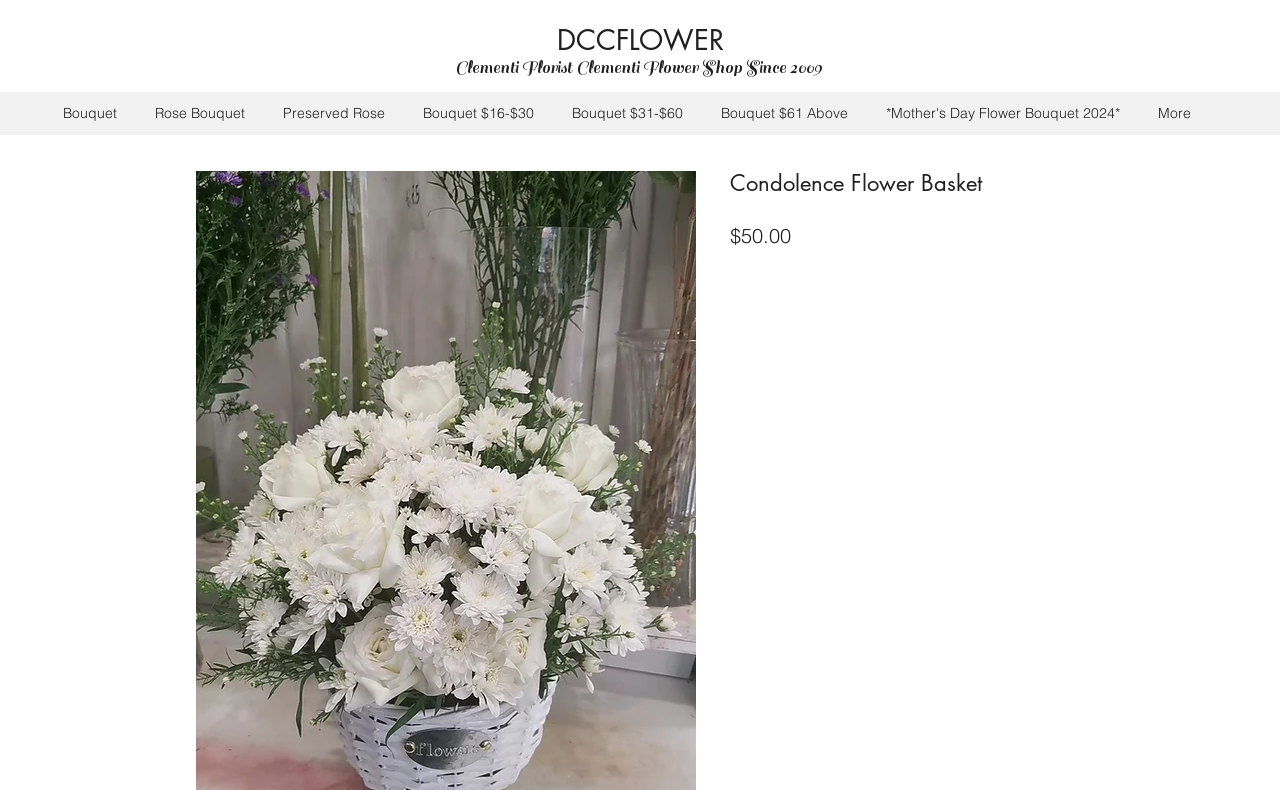Please specify the bounding box coordinates of the clickable region to carry out the following instruction: "Check the price of the bouquet". The coordinates should be four float numbers between 0 and 1, in the format [left, top, right, bottom].

[0.57, 0.283, 0.618, 0.314]